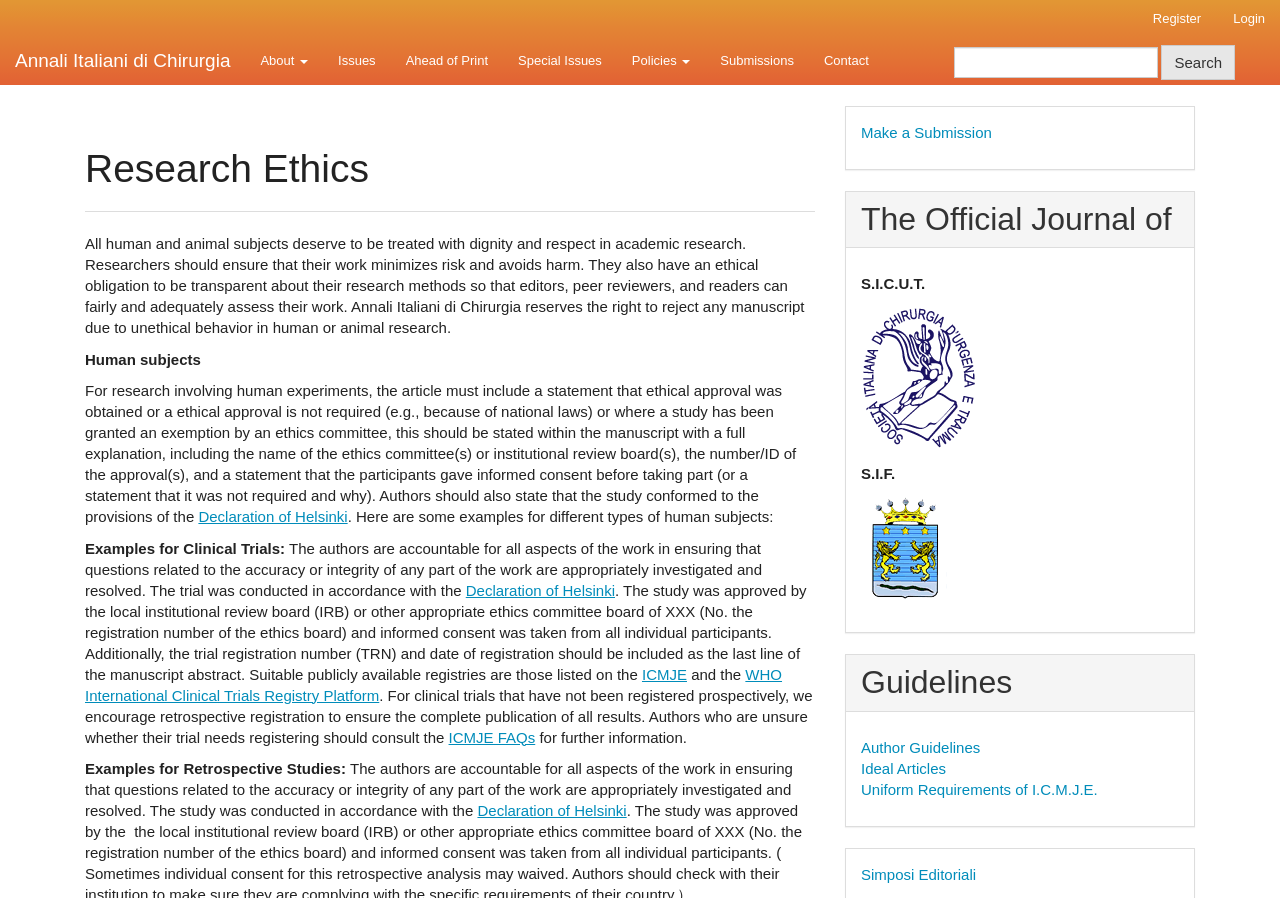Indicate the bounding box coordinates of the element that needs to be clicked to satisfy the following instruction: "Register an account". The coordinates should be four float numbers between 0 and 1, i.e., [left, top, right, bottom].

[0.889, 0.0, 0.95, 0.043]